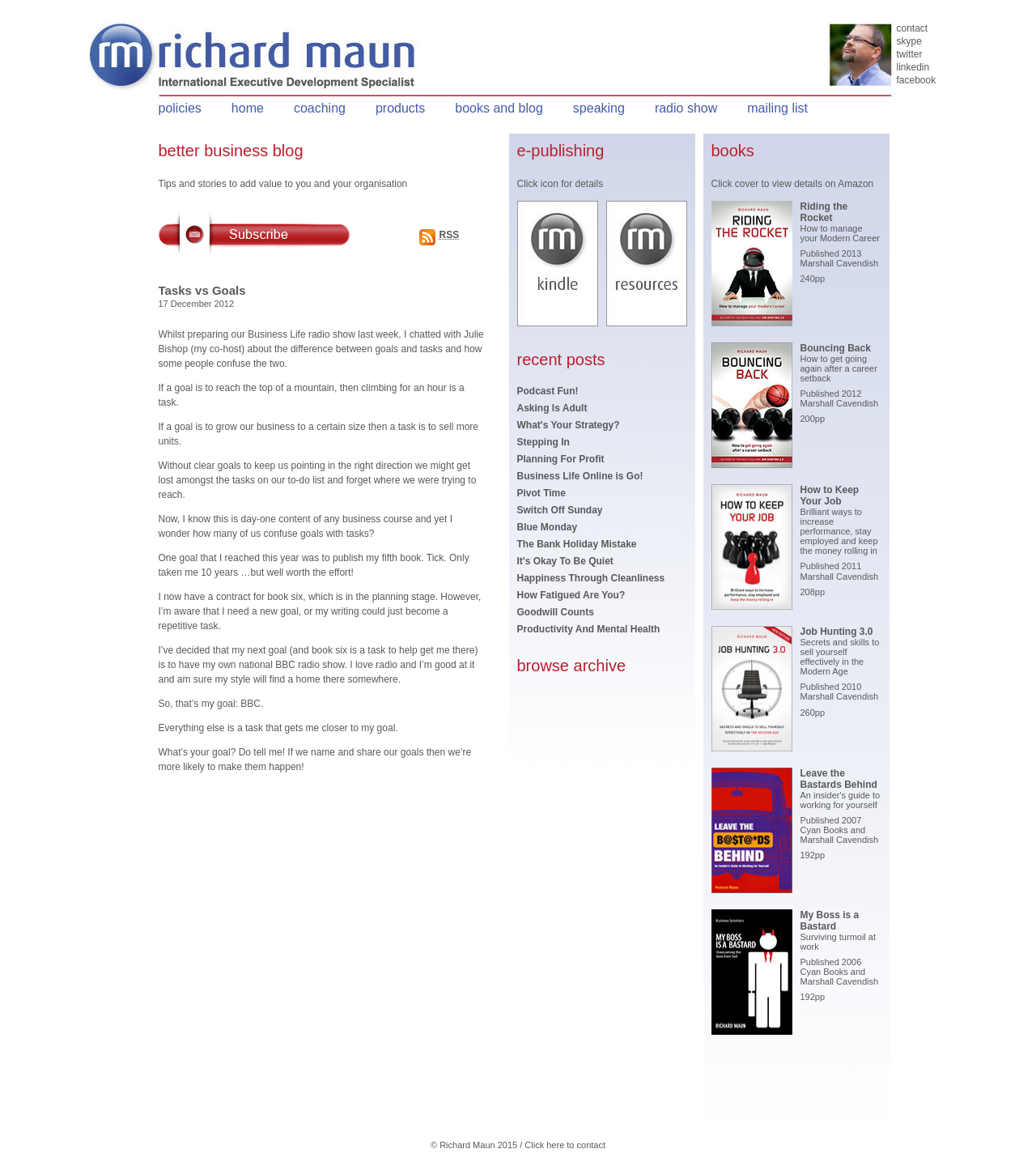What is the name of the author's radio show?
Use the information from the image to give a detailed answer to the question.

The webpage mentions that the author has a radio show called 'Business Life', and there is a link to 'Business Life Online is Go!' which suggests that the show is online.